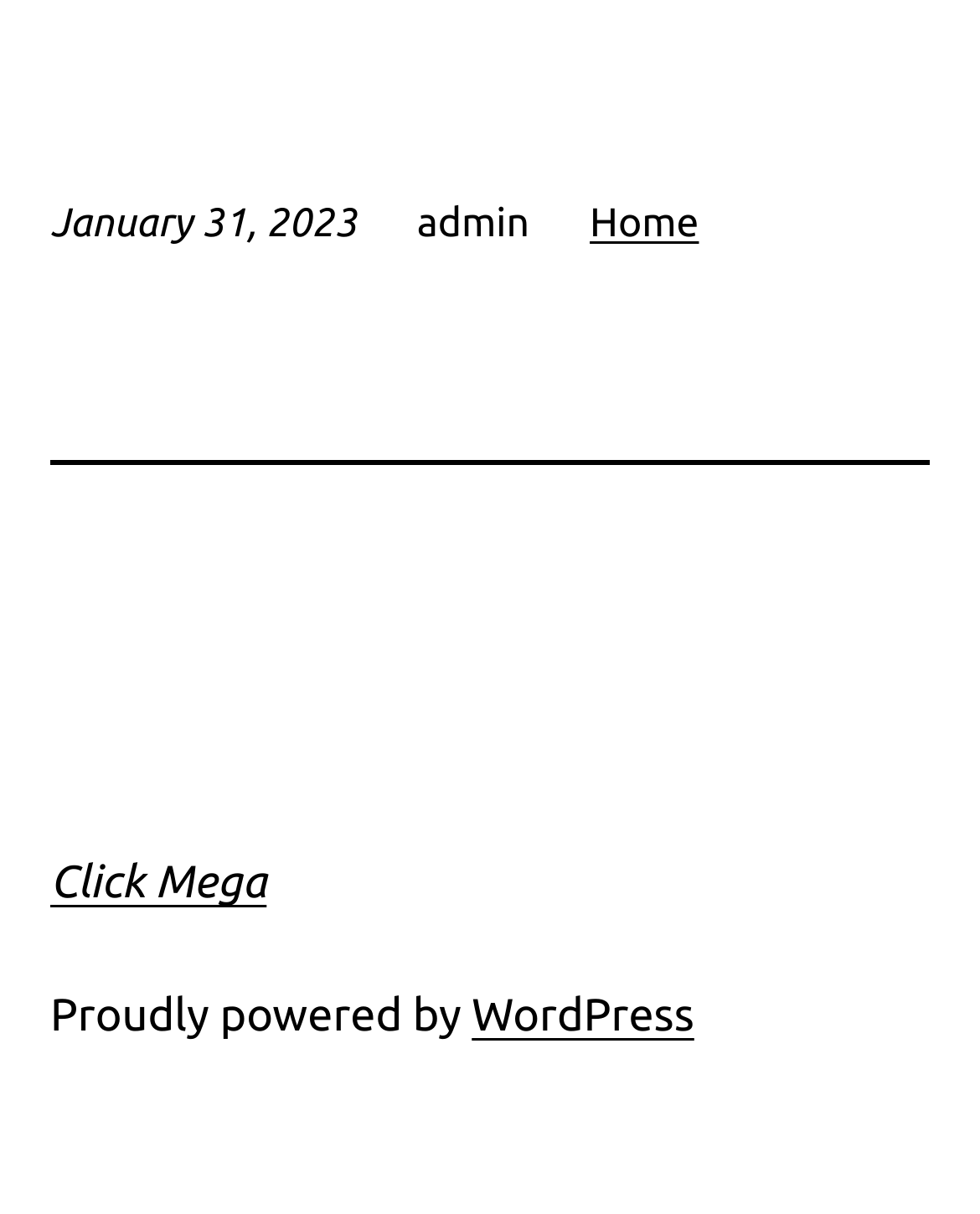What is the name of the platform powering this website?
Could you answer the question with a detailed and thorough explanation?

I found the platform name by looking at the link element with the text 'WordPress' located at the bottom of the page, which is part of the 'Proudly powered by' phrase.